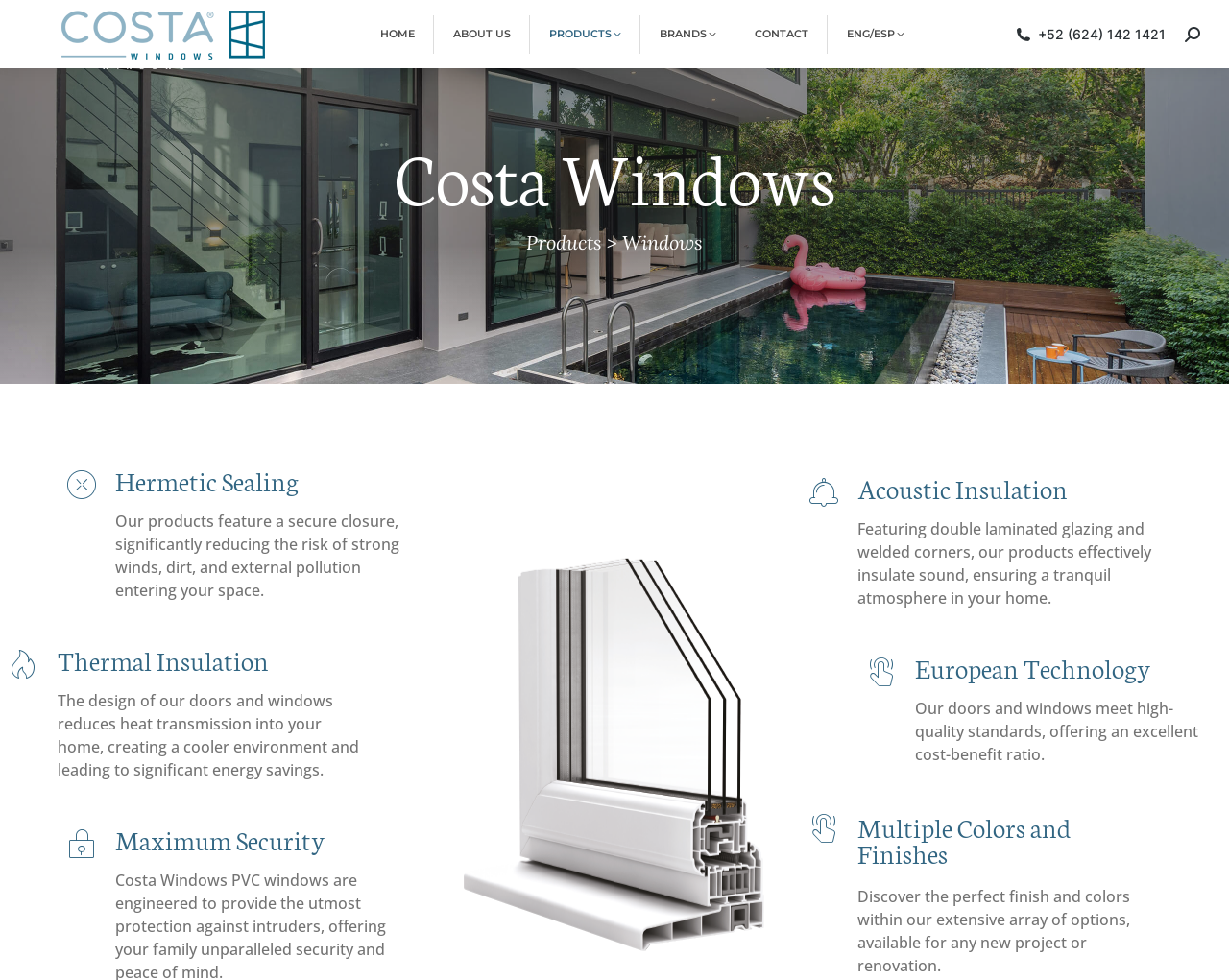Using the information shown in the image, answer the question with as much detail as possible: What is the advantage of Costa Windows' products in terms of energy savings?

The webpage states that the design of Costa Windows' doors and windows reduces heat transmission into your home, creating a cooler environment and leading to significant energy savings.